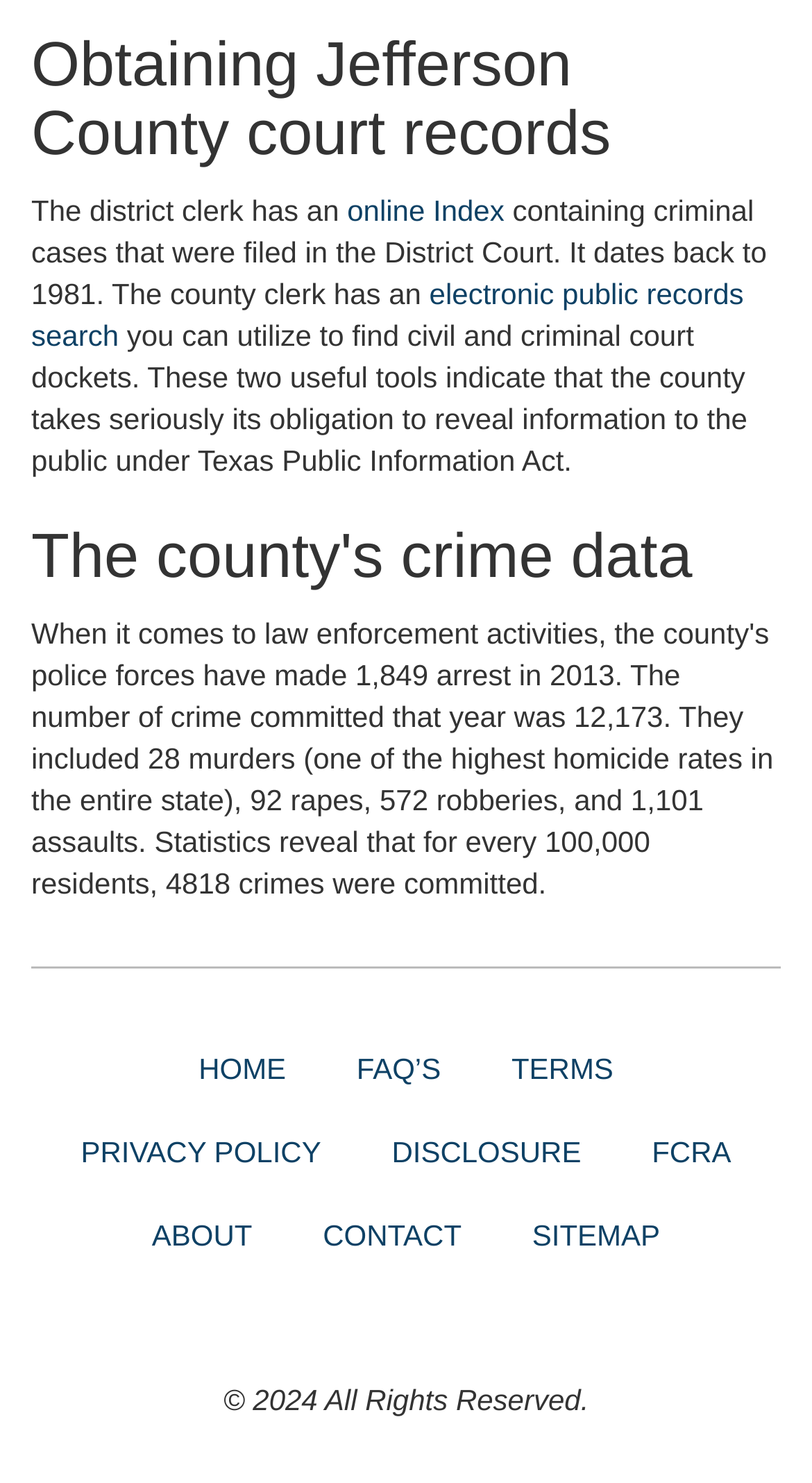Locate the bounding box coordinates of the element's region that should be clicked to carry out the following instruction: "go to HOME". The coordinates need to be four float numbers between 0 and 1, i.e., [left, top, right, bottom].

[0.206, 0.693, 0.391, 0.749]